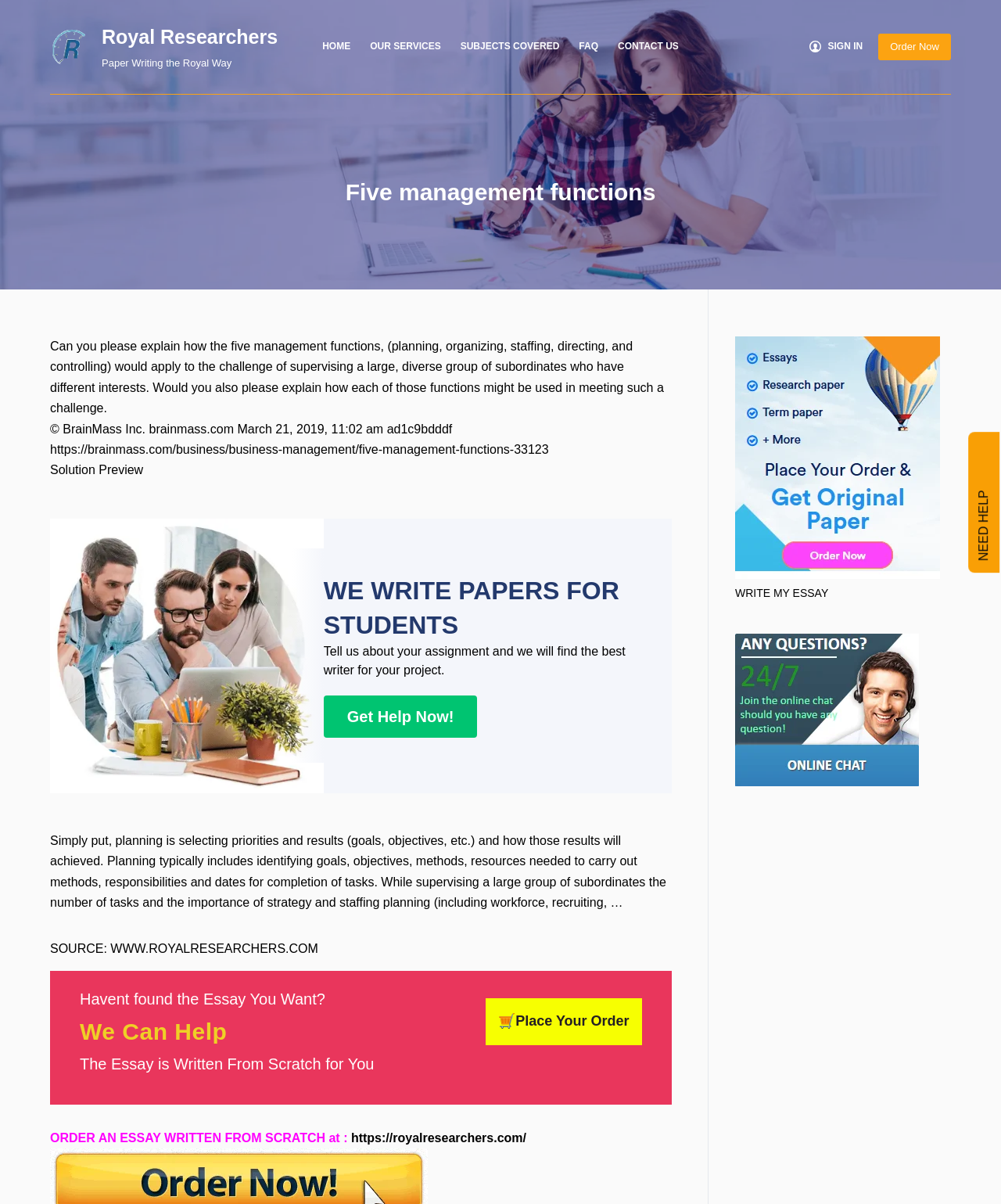Find and indicate the bounding box coordinates of the region you should select to follow the given instruction: "Click on the 'HOME' menu item".

[0.312, 0.0, 0.36, 0.078]